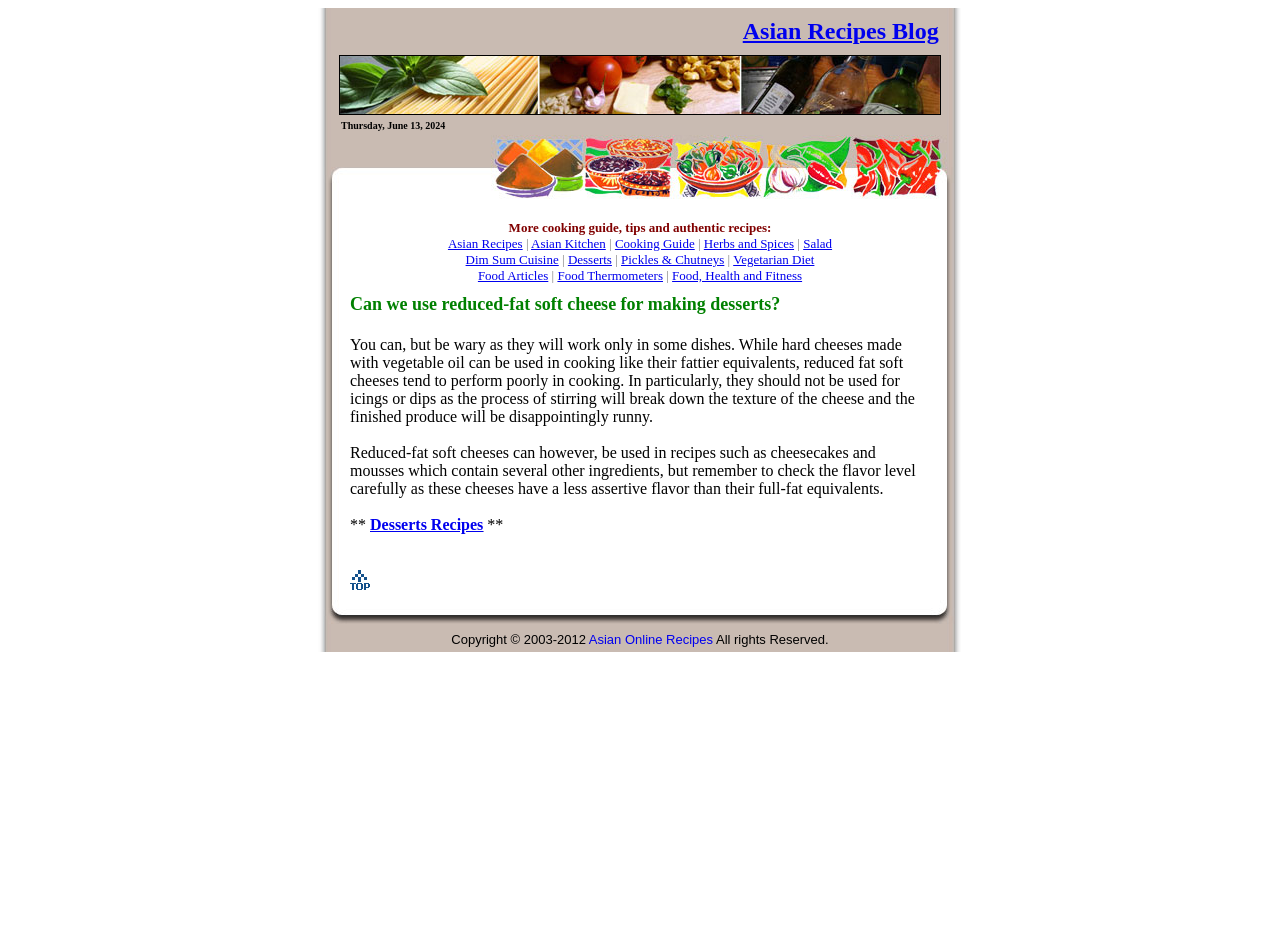What is the name of the website that owns the copyright?
Respond to the question with a single word or phrase according to the image.

Asian Online Recipes